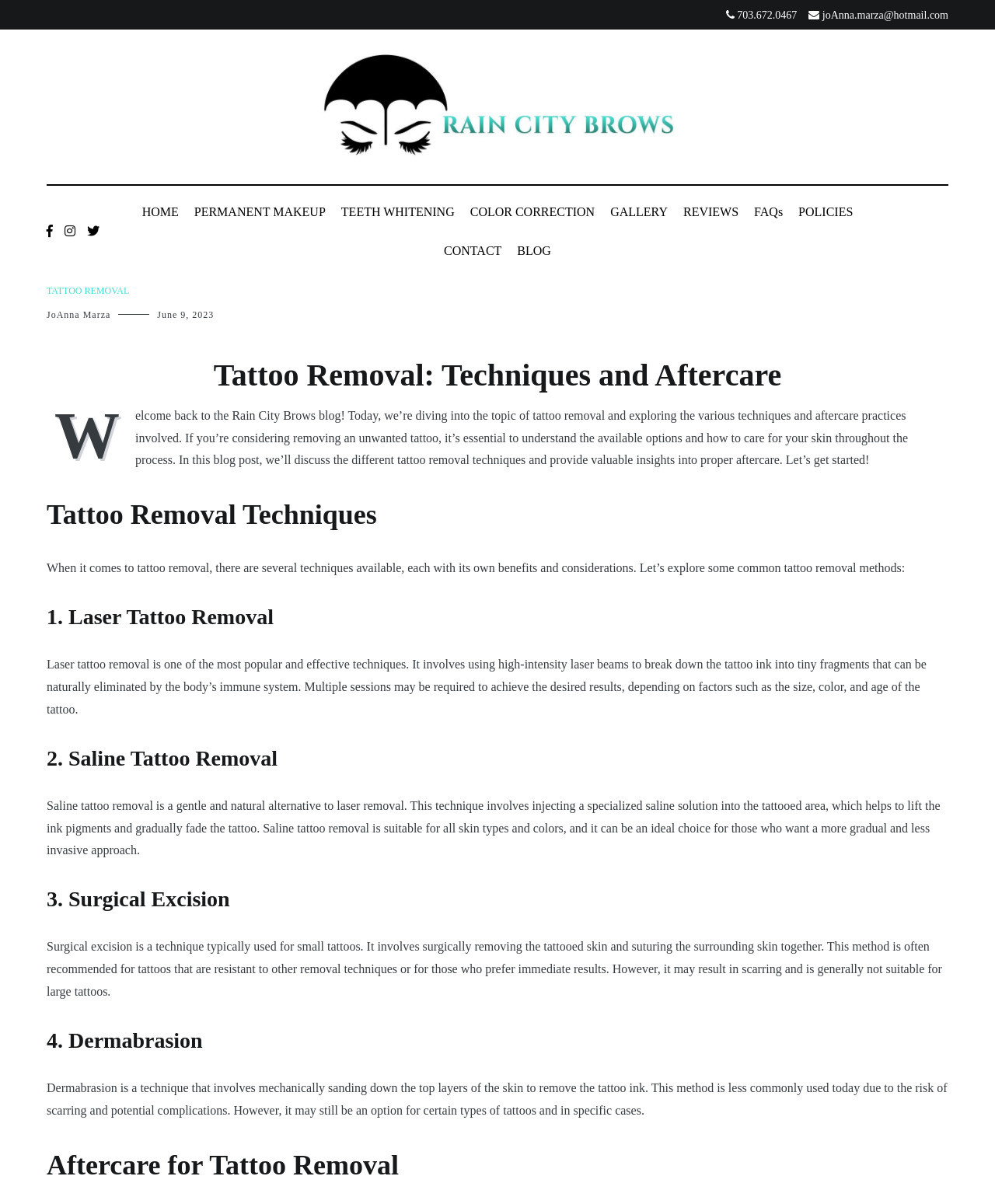Using the information in the image, could you please answer the following question in detail:
What is the phone number on the top right?

I found the phone number by looking at the top right section of the webpage, where I saw a link element with the OCR text ' 703.672.0467' and bounding box coordinates [0.73, 0.008, 0.801, 0.017].